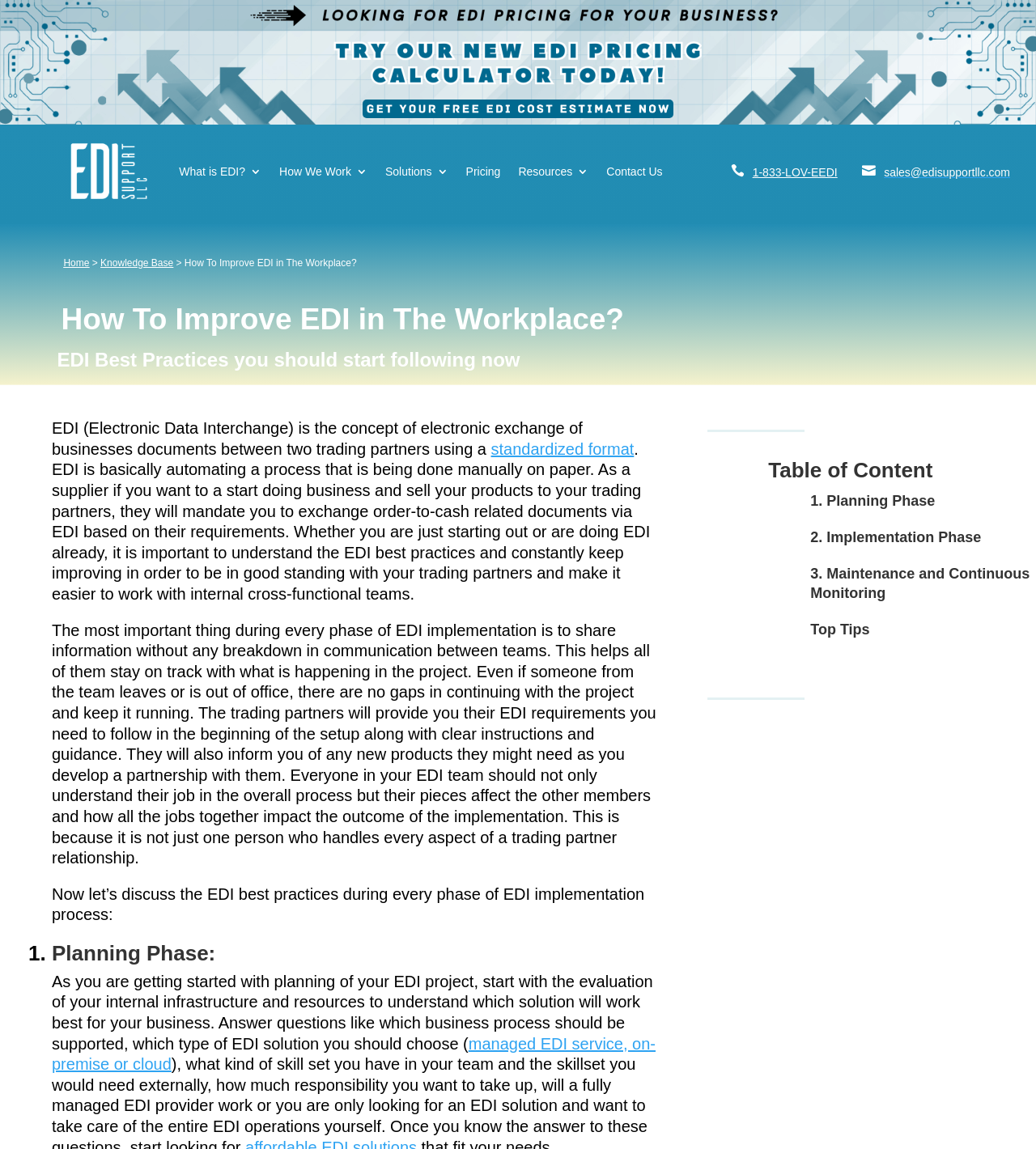Find the bounding box coordinates for the area you need to click to carry out the instruction: "Read more about Oppenheimer". The coordinates should be four float numbers between 0 and 1, indicated as [left, top, right, bottom].

None